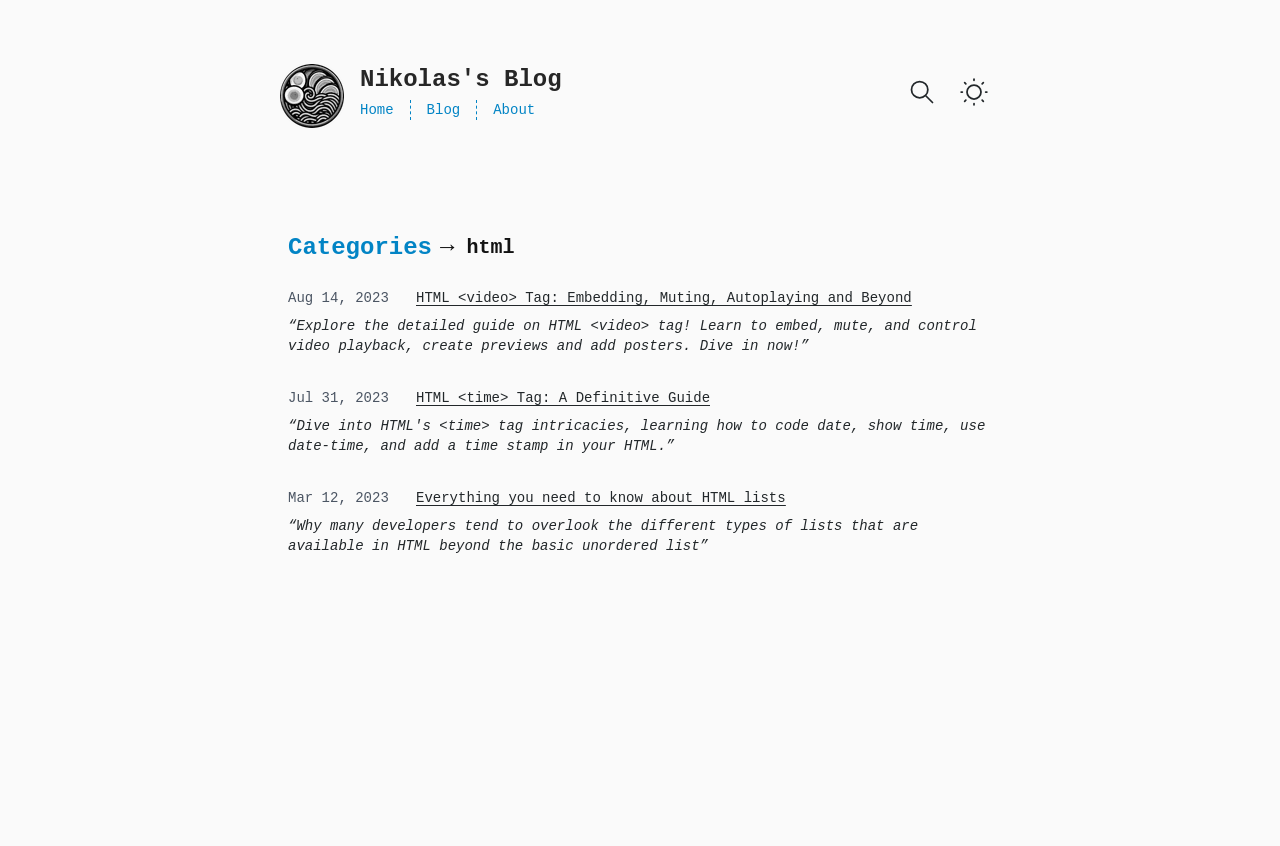Summarize the webpage with intricate details.

This webpage is a curated collection of articles and in-depth analysis within the HTML category. At the top, there is a link to "skip to content" and a link to "Nikolas Barwicki - Javascript Blog Nikolas's Blog" accompanied by an image. Below these links, there is a navigation menu with three links: "Home", "Blog", and "About". 

To the right of the navigation menu, there are two buttons: a "search" button with a search icon and a "Toggle Dark Mode" button. 

The main content of the webpage is divided into two sections. The first section is a heading that reads "Categories → html". Below this heading, there is a link to "Categories". 

The second section is a list of blog posts, each with a timestamp, a heading, and a brief summary. There are three blog posts in total. The first post is about the HTML `<video>` tag, the second post is about the HTML `<time>` tag, and the third post is about HTML lists. Each post has a link to read more. The blog posts are arranged vertically, with the most recent post at the top.